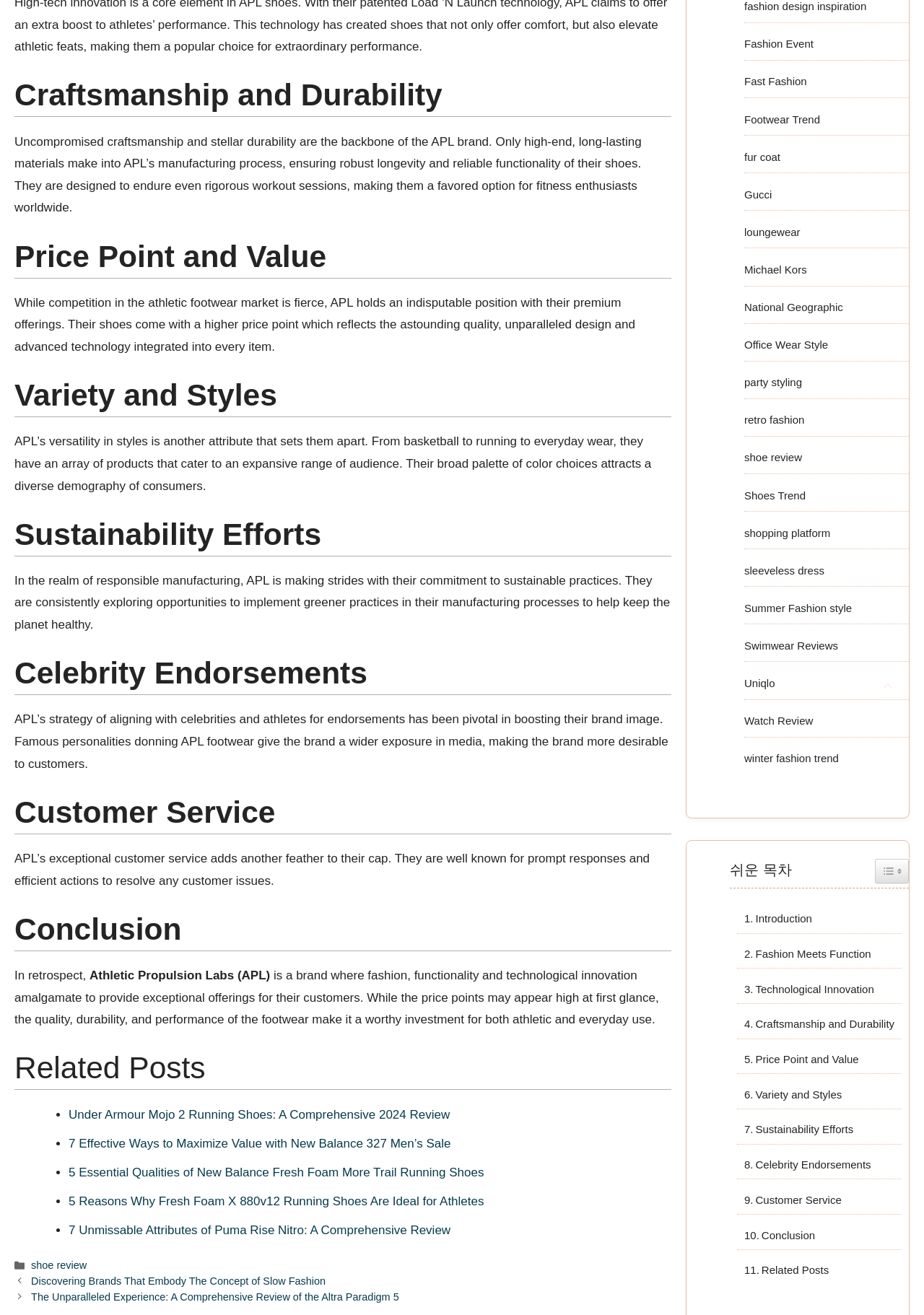What is the main topic of the webpage?
Please give a detailed and elaborate answer to the question.

Based on the headings and content of the webpage, it appears that the main topic is discussing the APL brand, its features, and benefits.